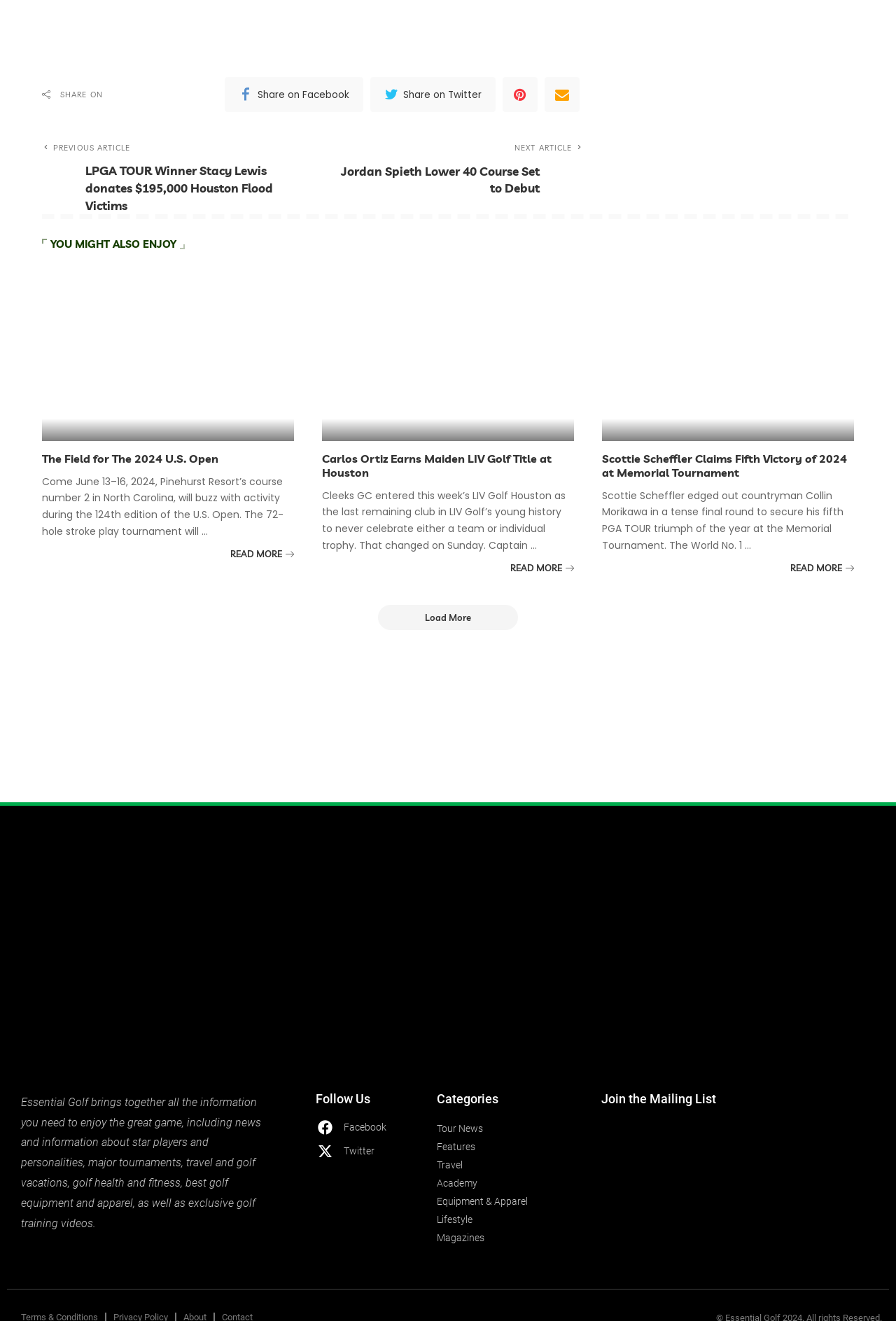What is the purpose of the 'Load More' button?
Use the information from the image to give a detailed answer to the question.

The 'Load More' button is located at the bottom of the webpage, and I assume its purpose is to load more articles or content when clicked. This is a common pattern in web design, where a webpage only loads a certain amount of content initially and provides a button to load more content when the user is ready.